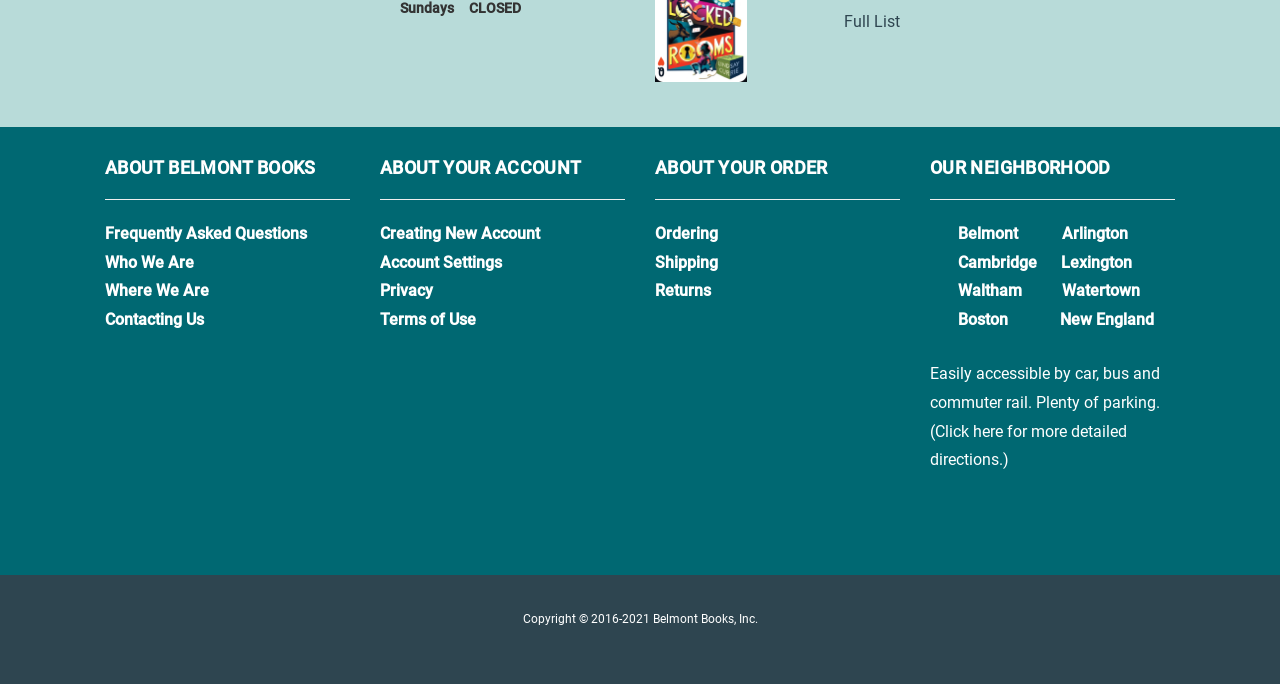What is the neighborhood where Belmont Books is located?
From the image, respond using a single word or phrase.

Belmont